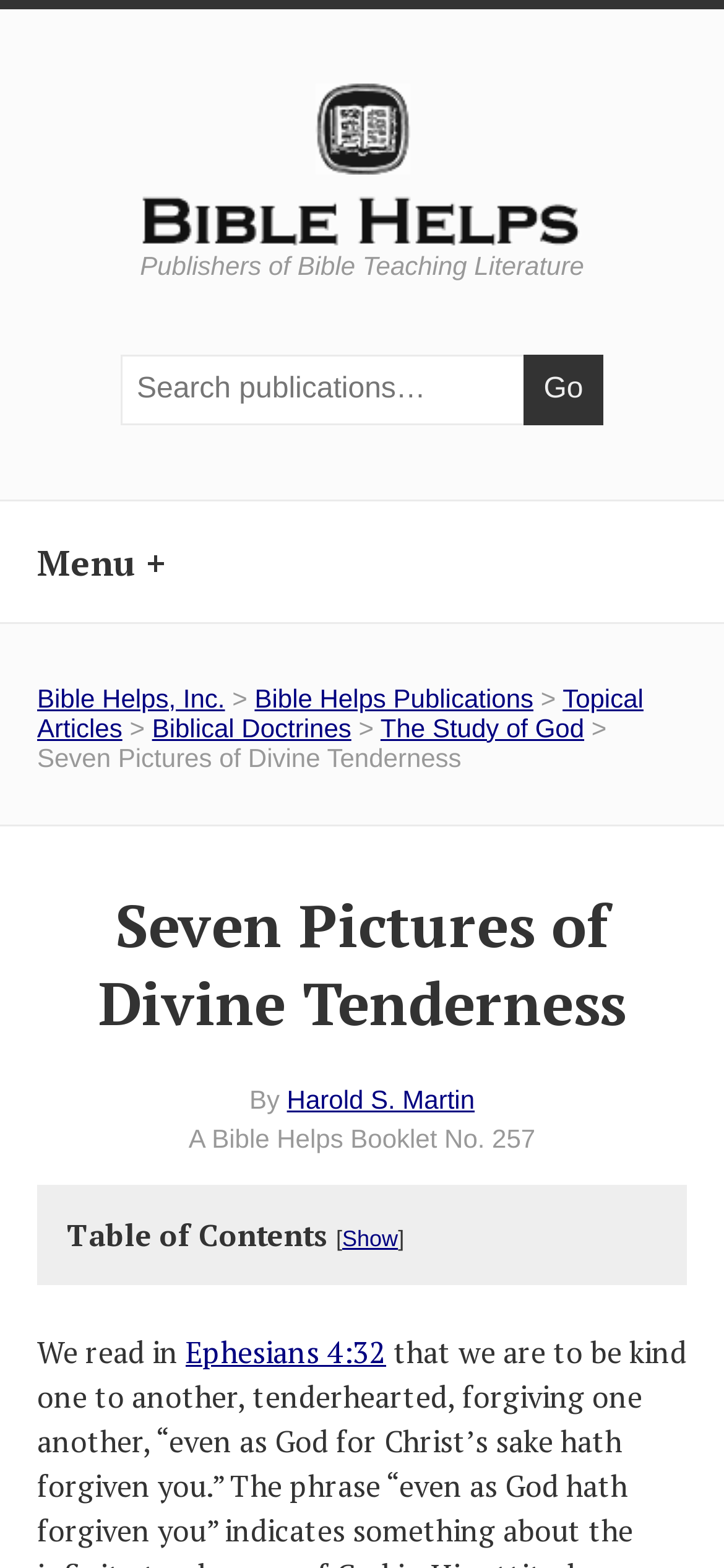Who is the author of the booklet?
Give a detailed and exhaustive answer to the question.

The author of the booklet can be found in the main content area, where it says 'By Harold S. Martin' below the title of the booklet.